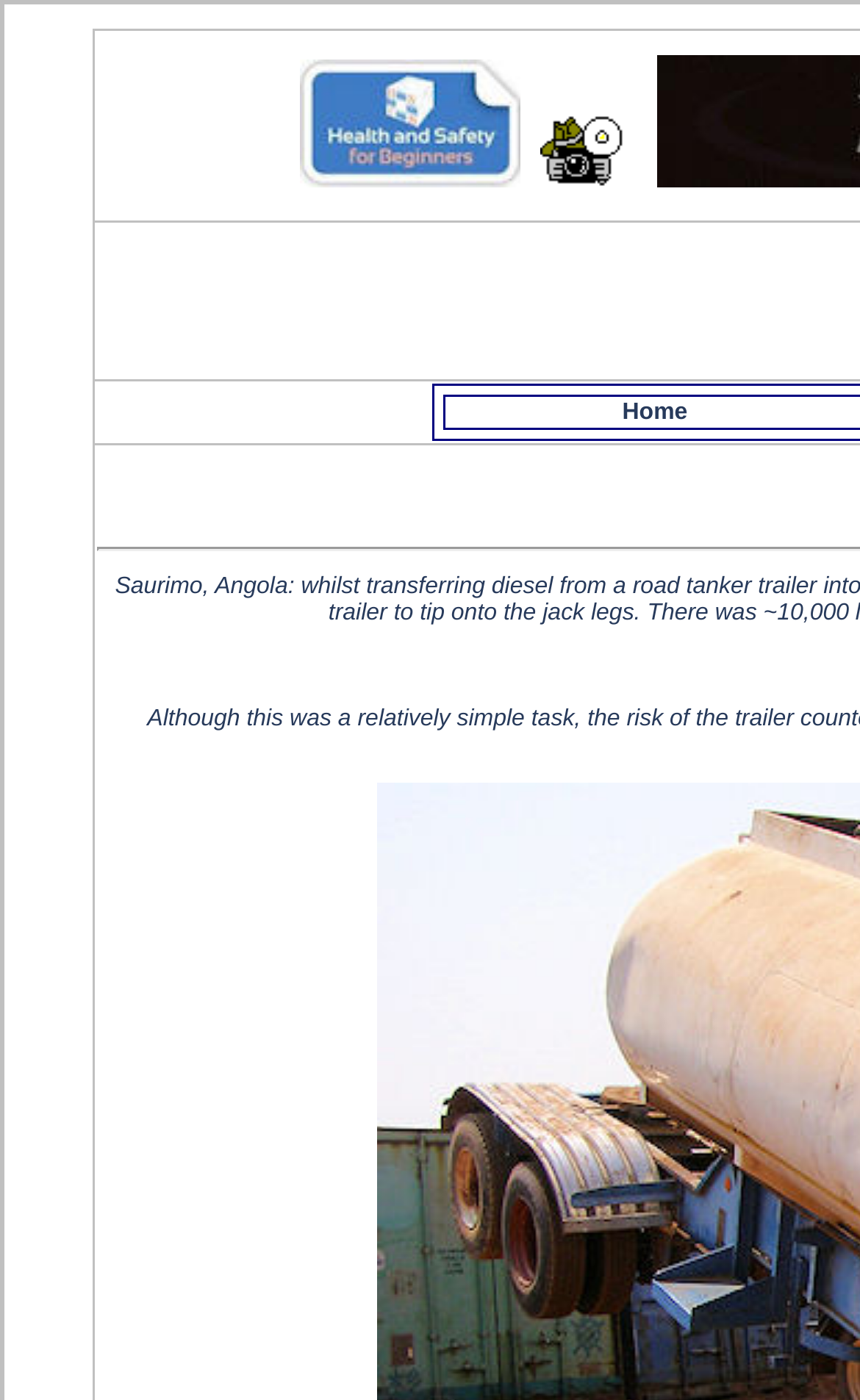Bounding box coordinates must be specified in the format (top-left x, top-left y, bottom-right x, bottom-right y). All values should be floating point numbers between 0 and 1. What are the bounding box coordinates of the UI element described as: Home

[0.724, 0.285, 0.799, 0.304]